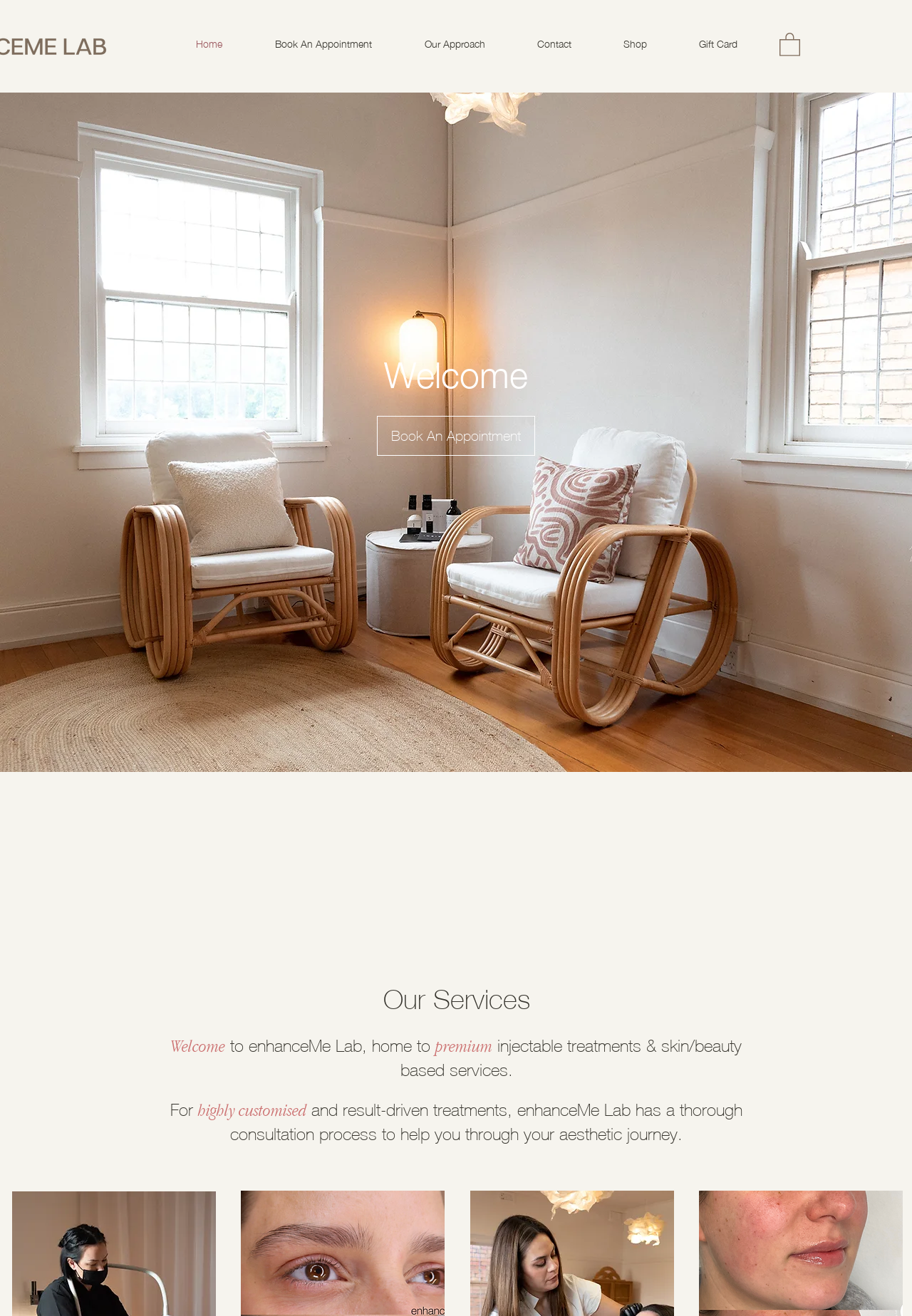Bounding box coordinates are given in the format (top-left x, top-left y, bottom-right x, bottom-right y). All values should be floating point numbers between 0 and 1. Provide the bounding box coordinate for the UI element described as: Book An Appointment

[0.255, 0.02, 0.42, 0.047]